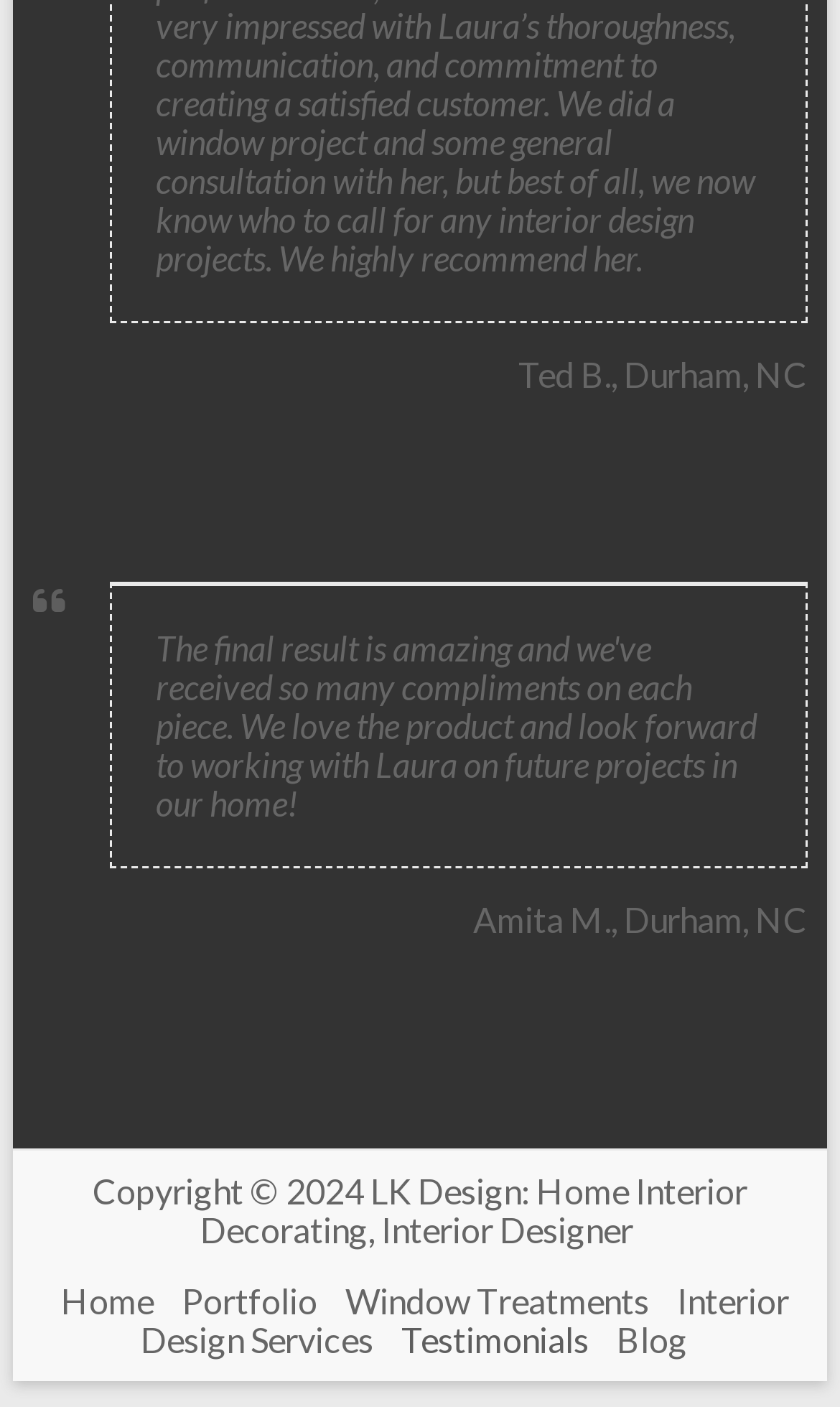What is the name of the person mentioned at the top?
Provide a short answer using one word or a brief phrase based on the image.

Ted B.